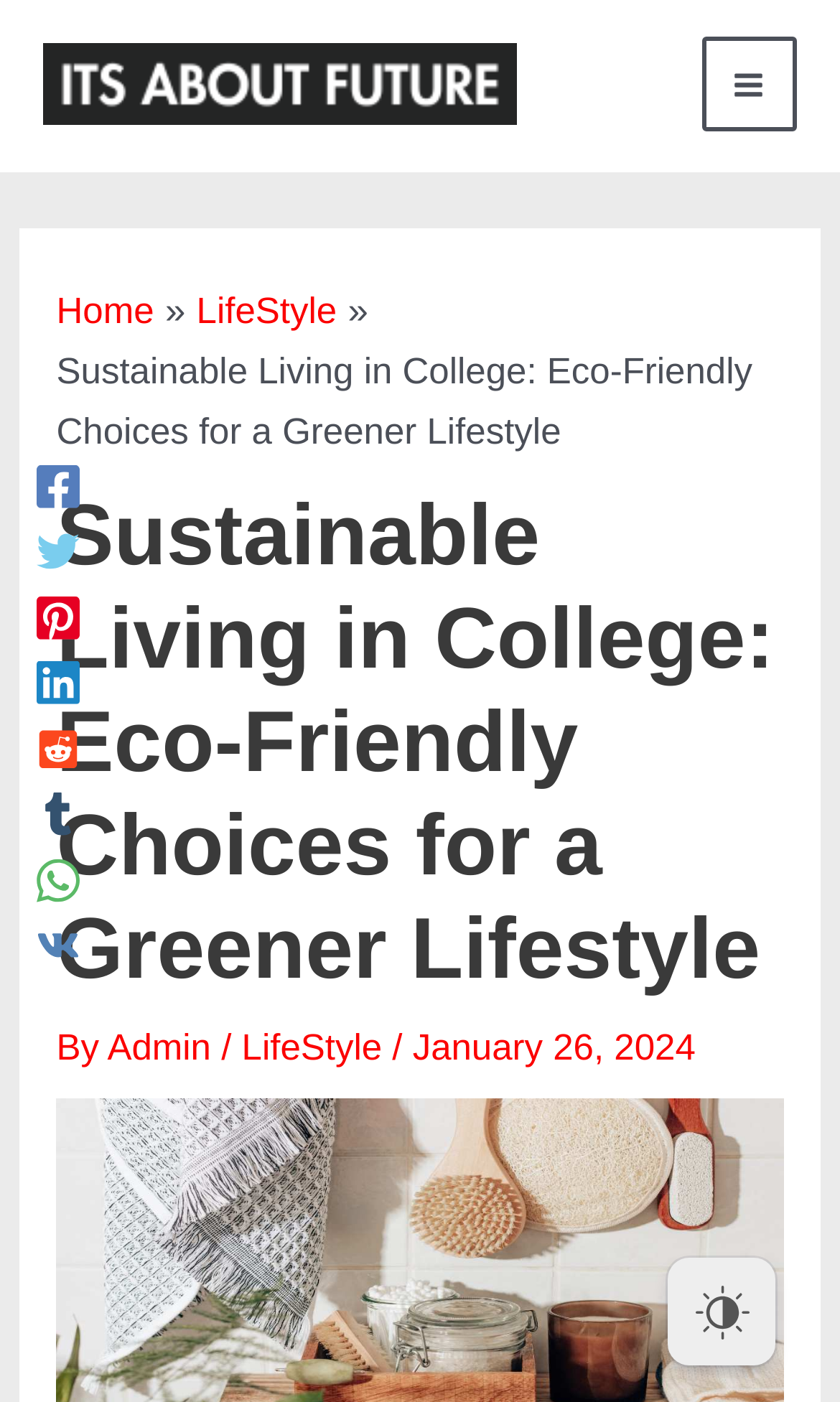Respond to the following query with just one word or a short phrase: 
What is the category of the article?

LifeStyle